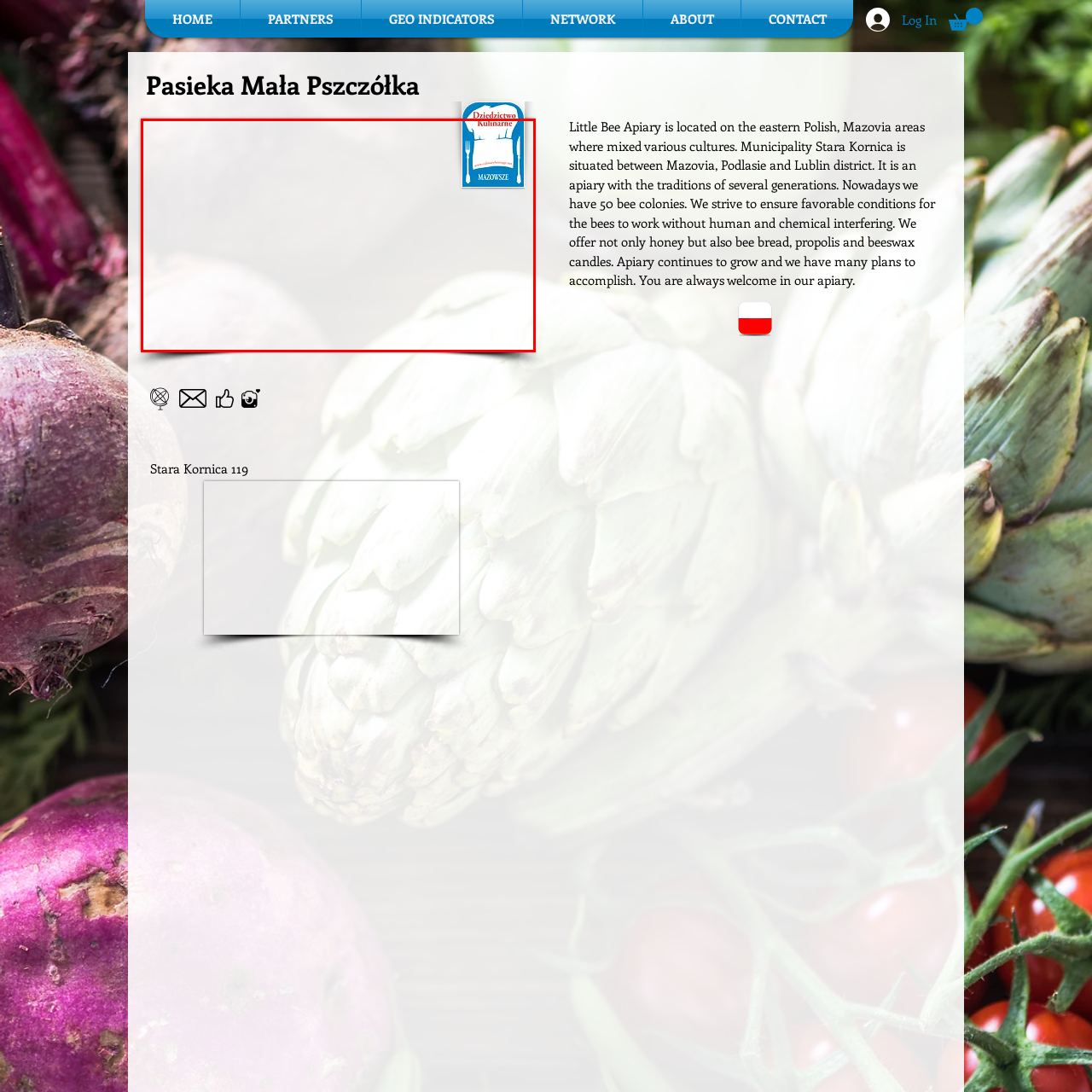What color scheme is used in the graphic?
Pay attention to the segment of the image within the red bounding box and offer a detailed answer to the question.

The graphic features a blue and white color scheme, which is reminiscent of classic culinary imagery and adds to the thematic presentation of cooking and gastronomy centered around the Mazovia region in Poland.